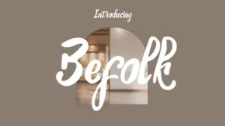What is the tone of the background colors in the image?
Observe the image and answer the question with a one-word or short phrase response.

Warm and muted